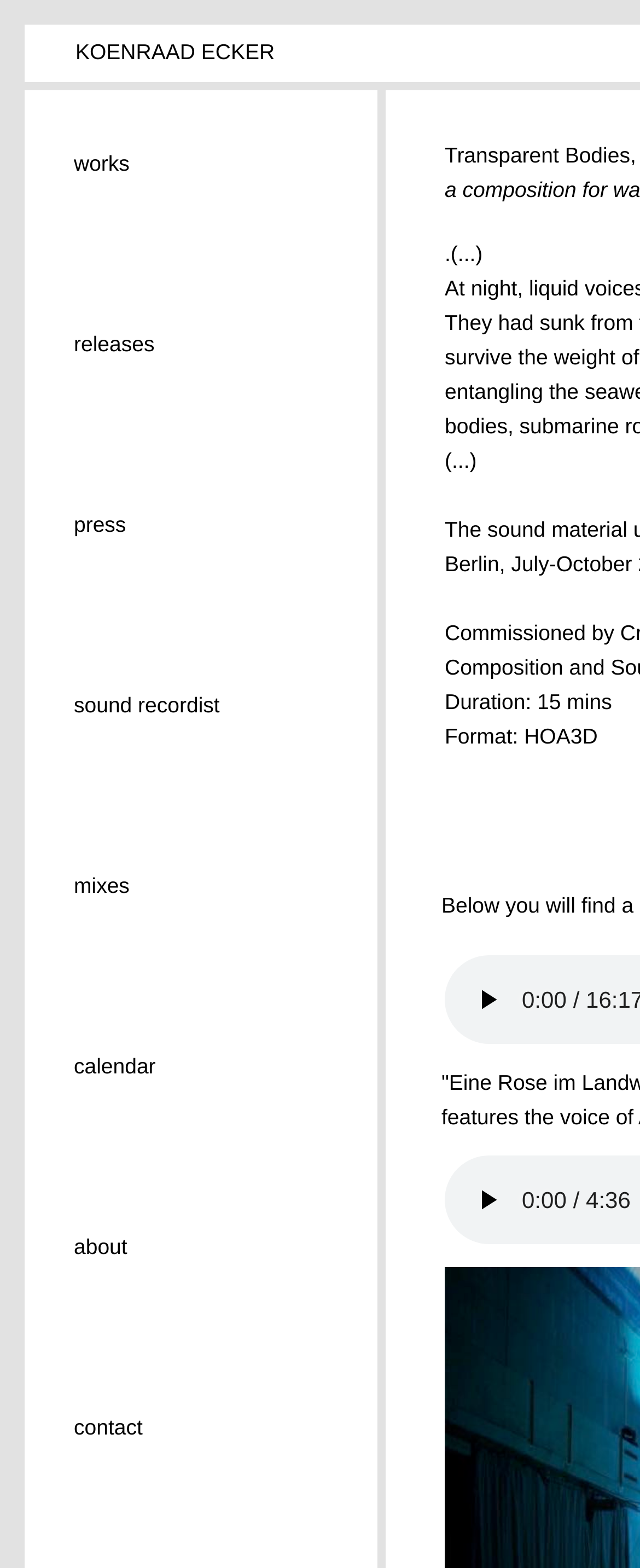Write an elaborate caption that captures the essence of the webpage.

The webpage is about a water series, with a focus on audio content. At the top, there are six links in a row, starting from the left: "KOENRAAD ECKER", "works", "releases", "press", "sound recordist", "mixes", and "calendar", followed by "about" at the far right. 

Below these links, there are three short paragraphs of text, with the first two containing ellipses and the third stating "Duration: 15 mins" and "Format: HOA3D". 

Further down, there are two play buttons, one below the other, positioned near the right edge of the page.